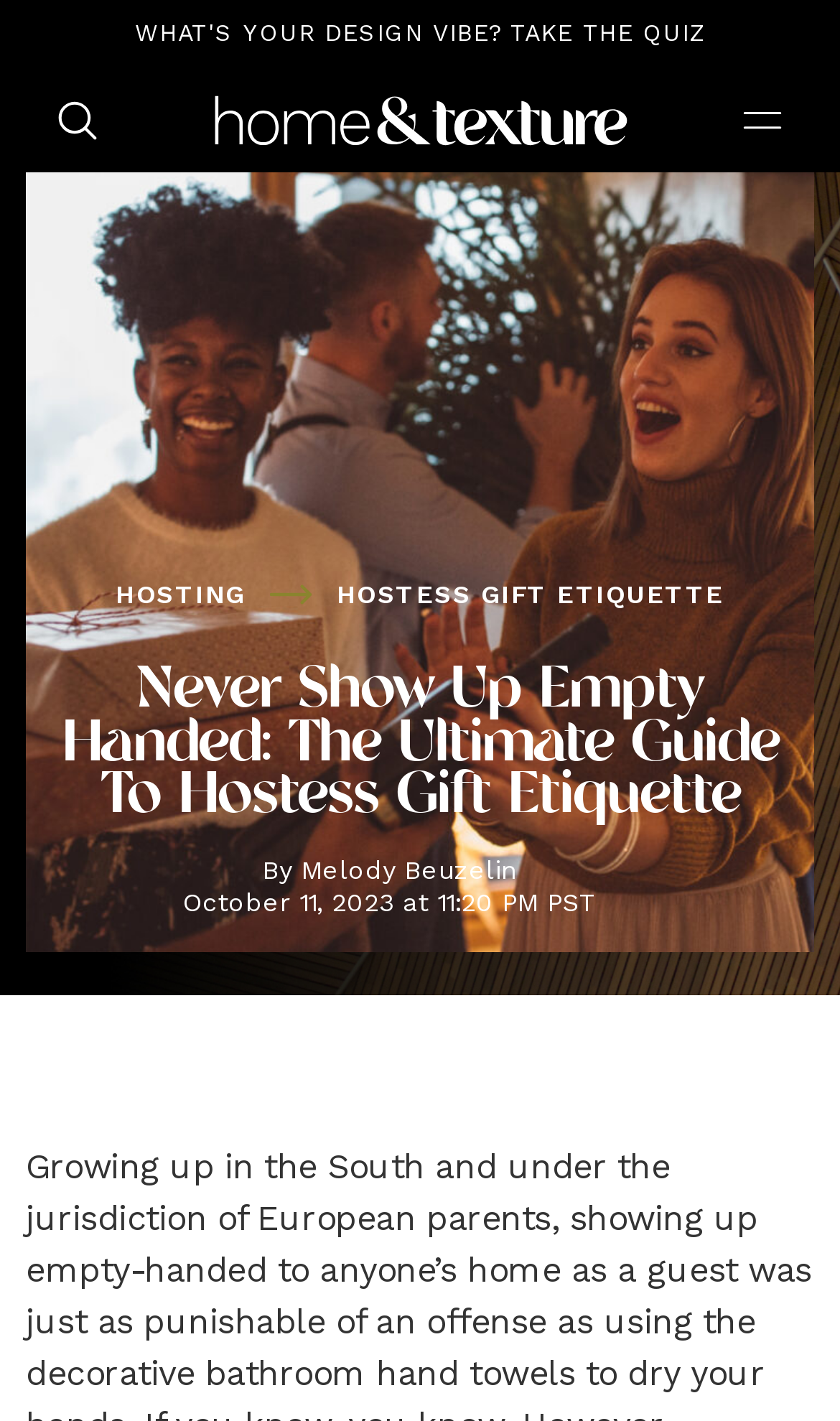What is the first word of the main heading?
Answer the question with a single word or phrase by looking at the picture.

HOSTING